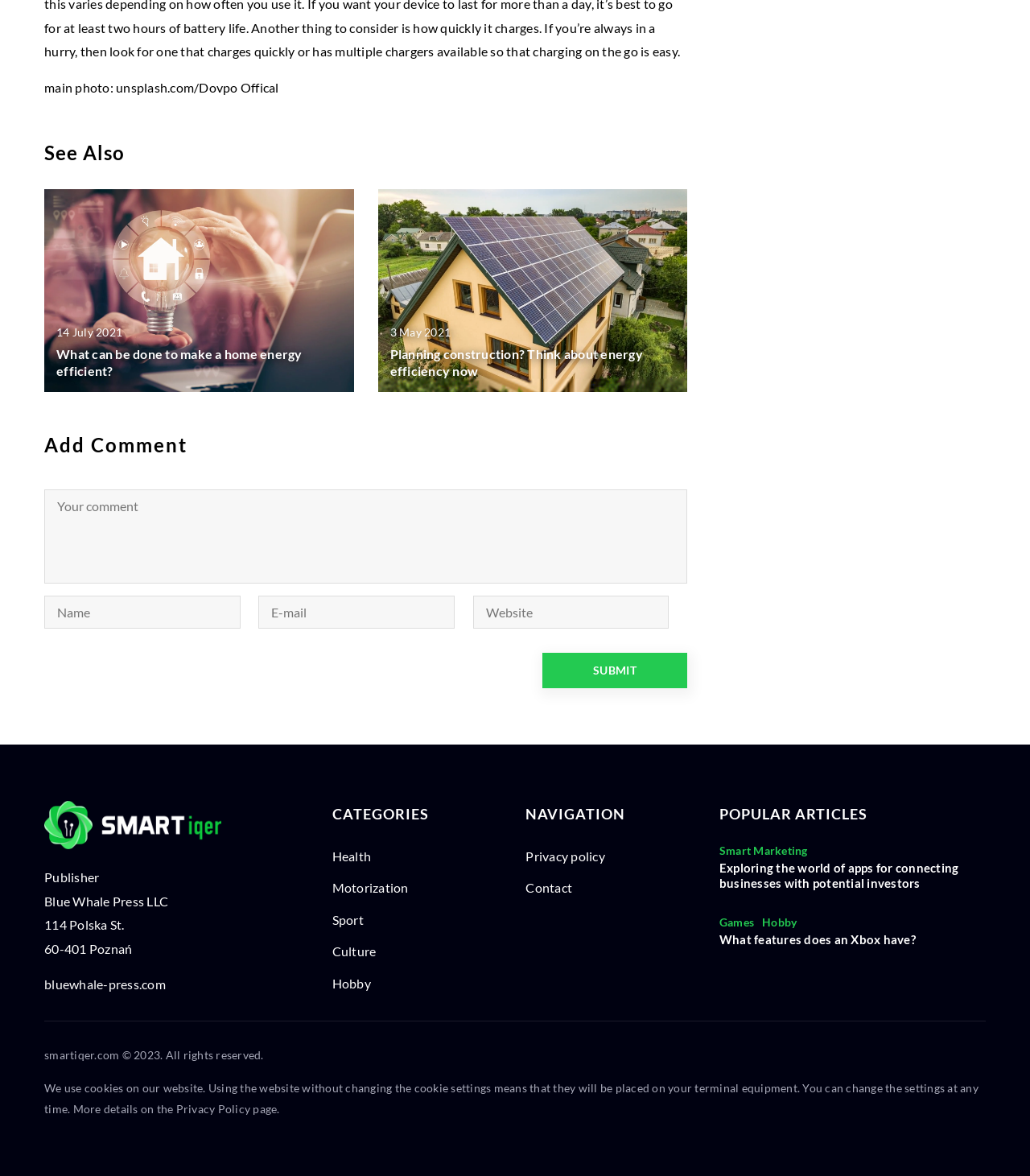What is the publisher of this website?
Respond to the question with a well-detailed and thorough answer.

The publisher of this website is Blue Whale Press LLC, which is mentioned in the StaticText element with ID 366, which is a child element of the contentinfo element with ID 24.